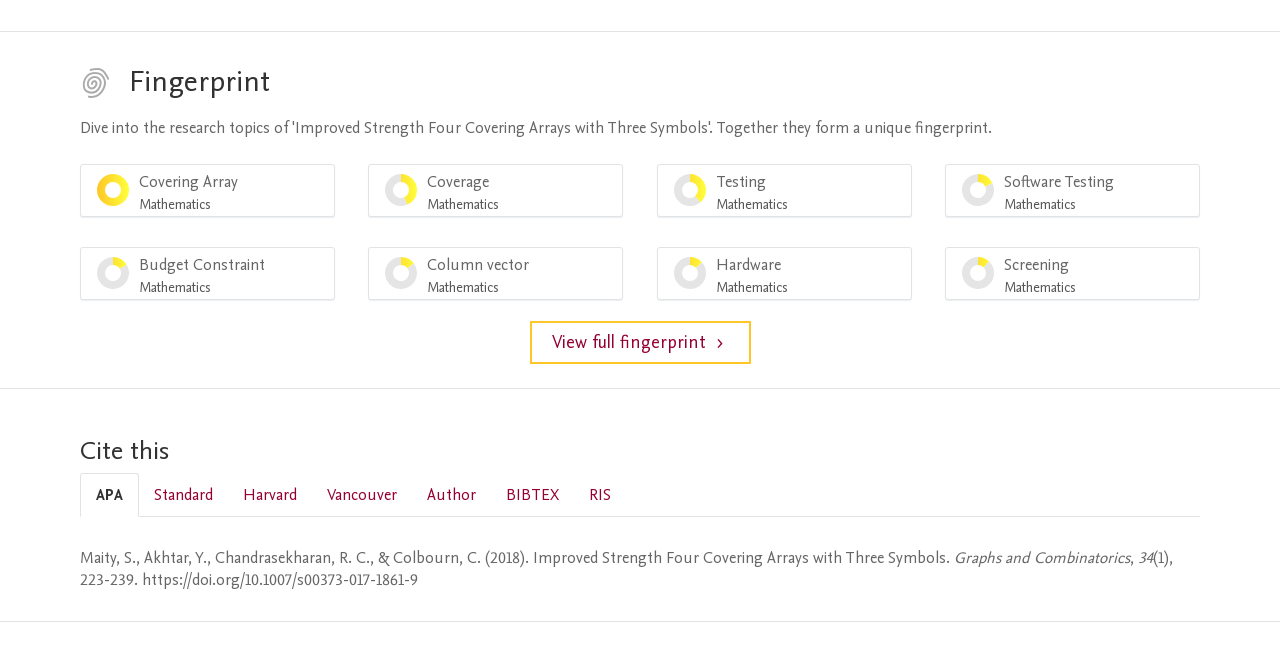Give a concise answer using one word or a phrase to the following question:
What is the title of the cited paper?

Improved Strength Four Covering Arrays with Three Symbols